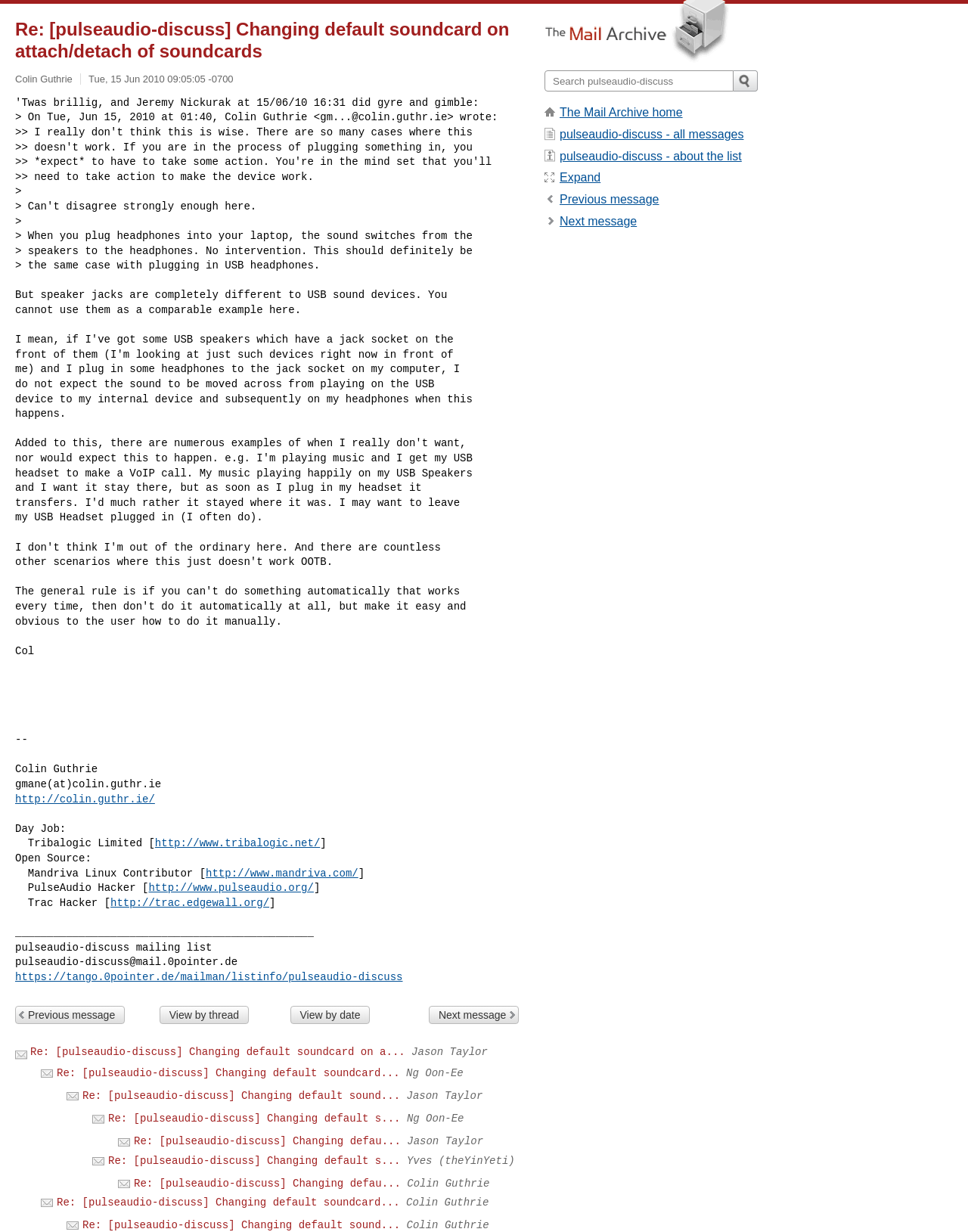Determine the bounding box coordinates of the clickable region to follow the instruction: "Go to The Mail Archive home".

[0.578, 0.086, 0.705, 0.096]